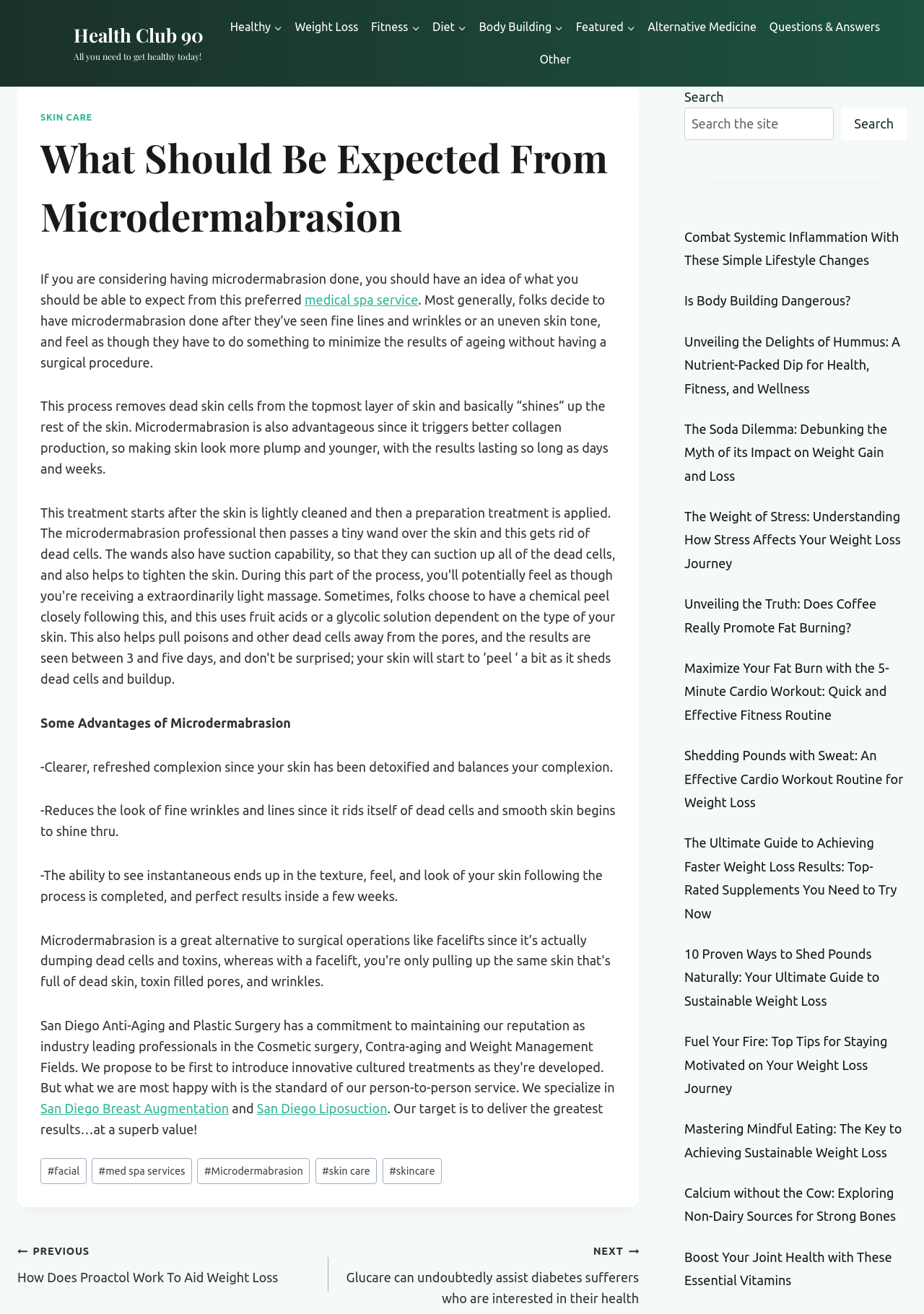Please identify the bounding box coordinates of the clickable element to fulfill the following instruction: "Read the 'What Should Be Expected From Microdermabrasion' article". The coordinates should be four float numbers between 0 and 1, i.e., [left, top, right, bottom].

[0.019, 0.066, 0.691, 0.919]